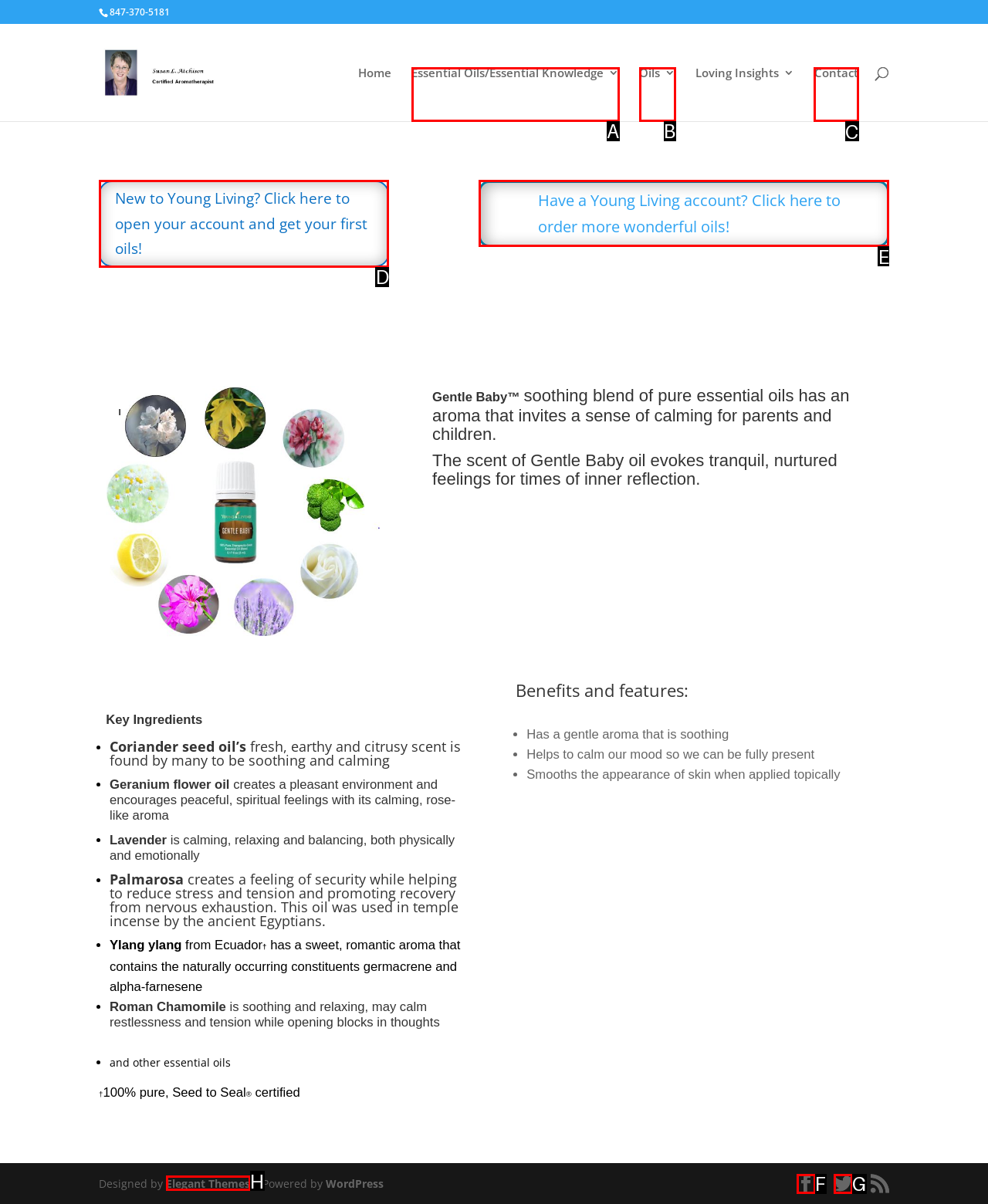Point out the UI element to be clicked for this instruction: view exhibitions. Provide the answer as the letter of the chosen element.

None